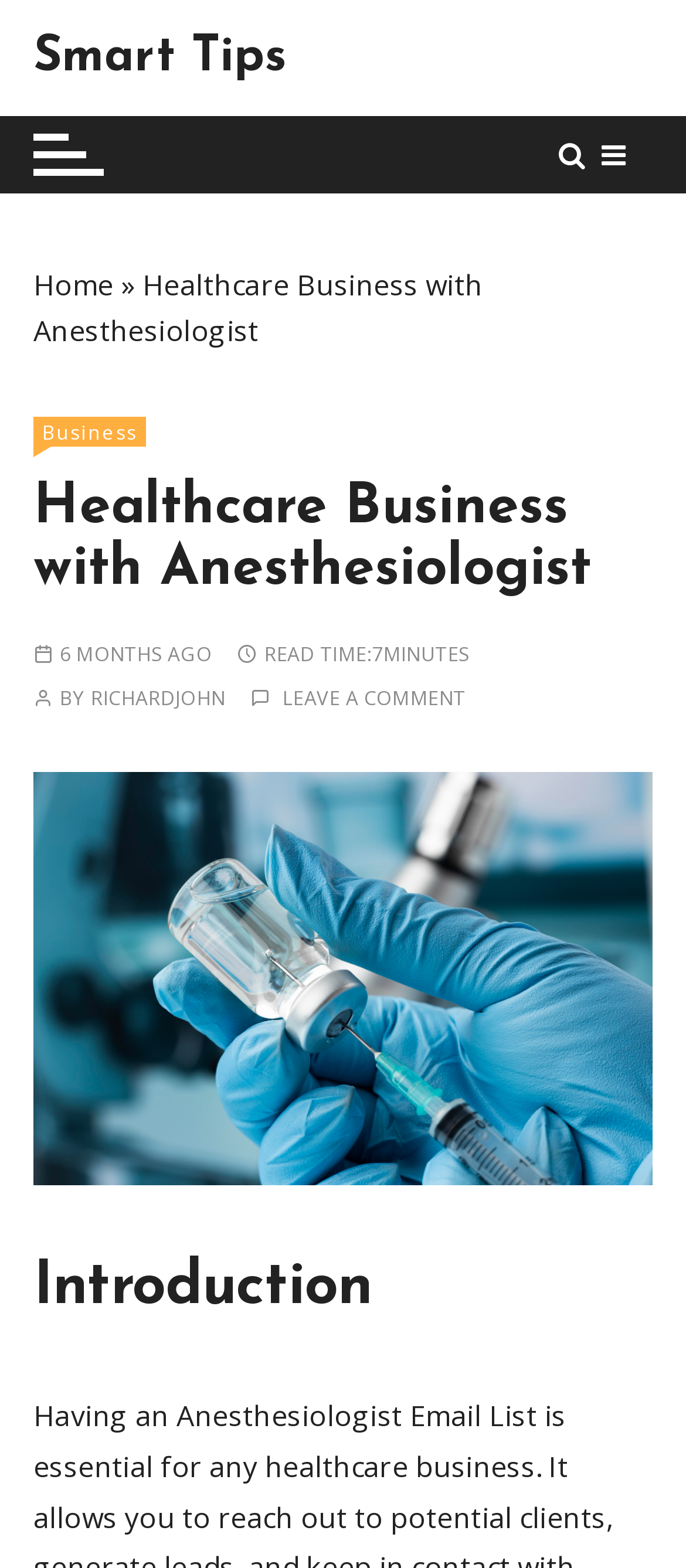Refer to the image and answer the question with as much detail as possible: What is the purpose of the article?

Based on the webpage content, specifically the heading 'Healthcare Business with Anesthesiologist', it can be inferred that the purpose of the article is to provide strategies for optimizing a healthcare business, specifically with an anesthesiologist email list.